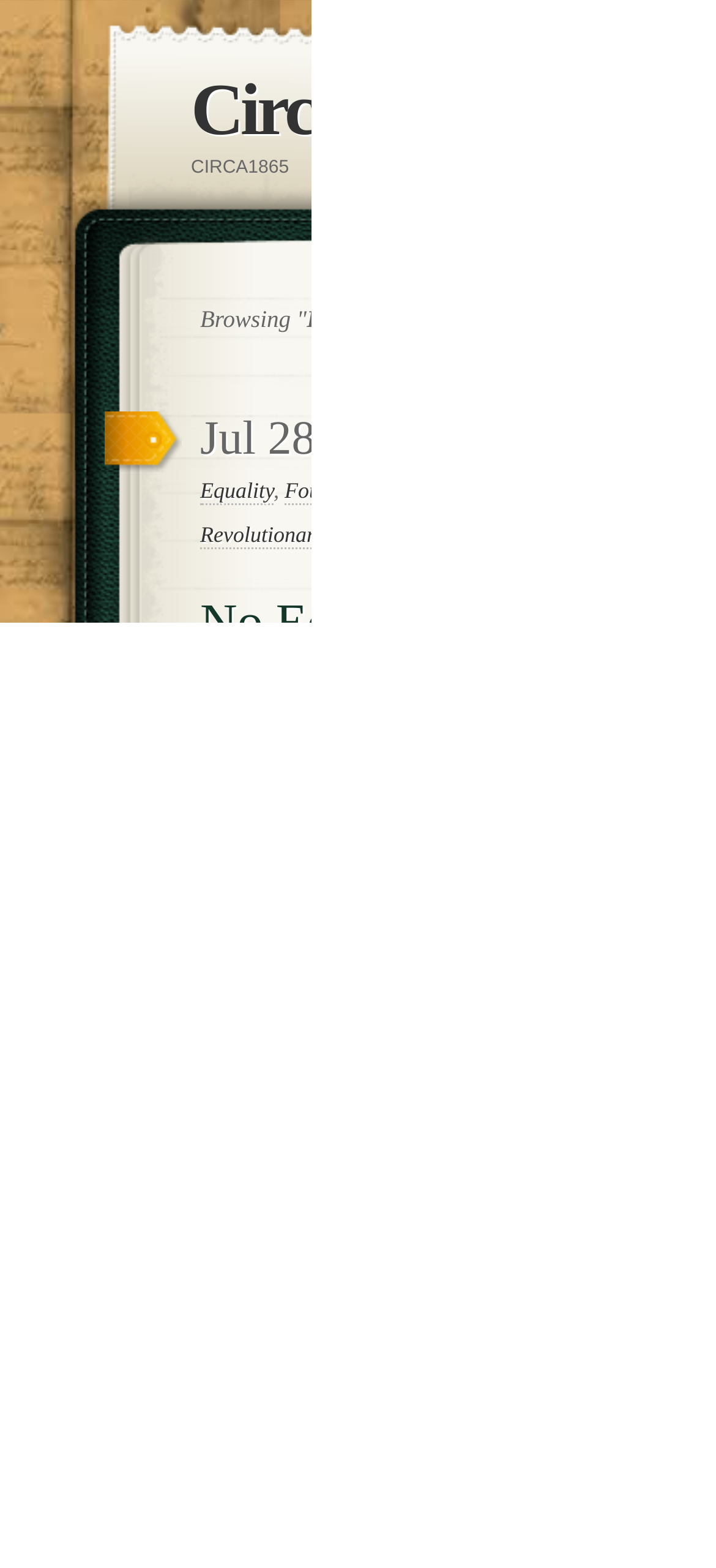How many links are there in the latest article?
Answer the question with a single word or phrase derived from the image.

3